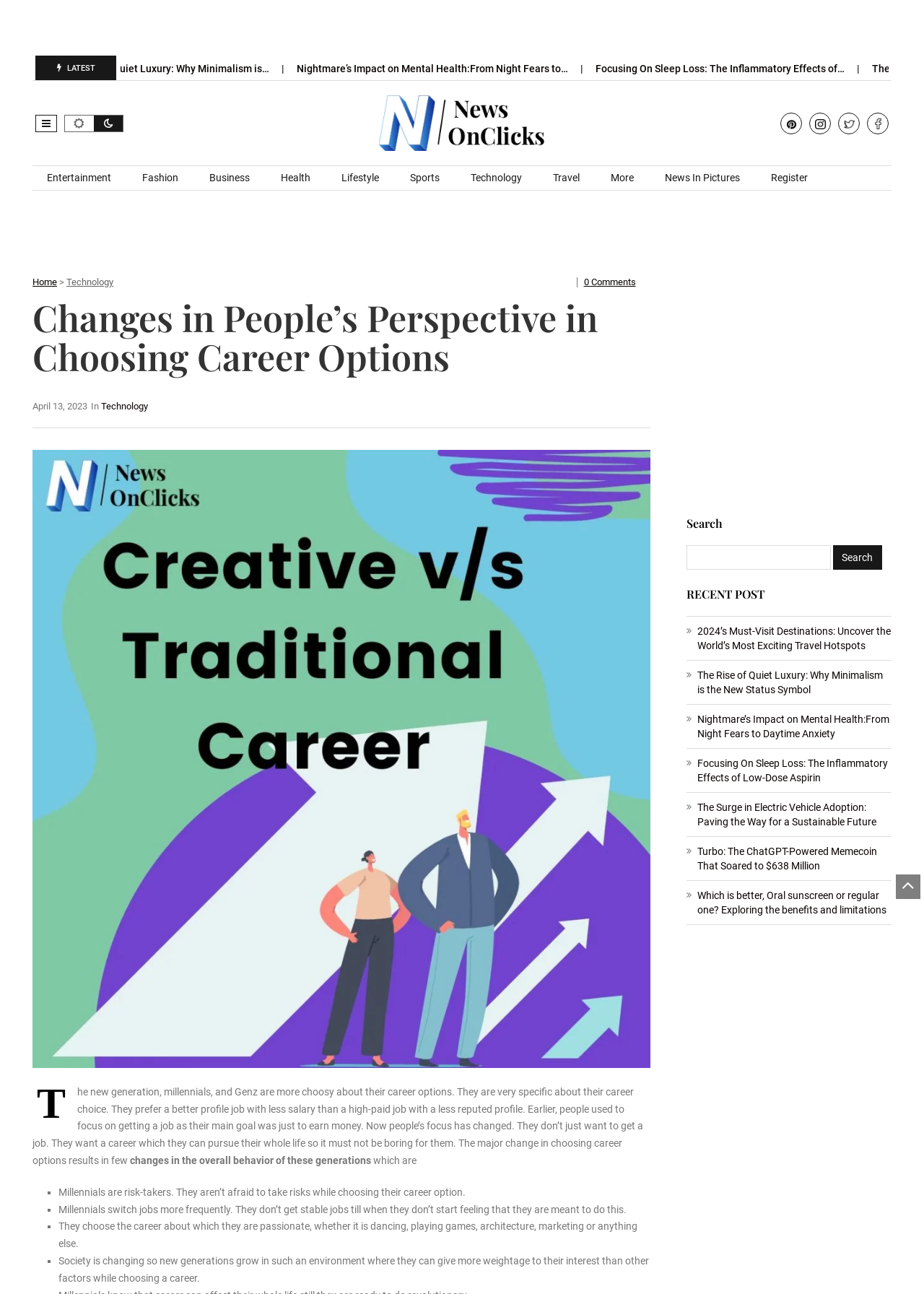Could you provide the bounding box coordinates for the portion of the screen to click to complete this instruction: "Click on the 'Technology' link"?

[0.494, 0.128, 0.58, 0.147]